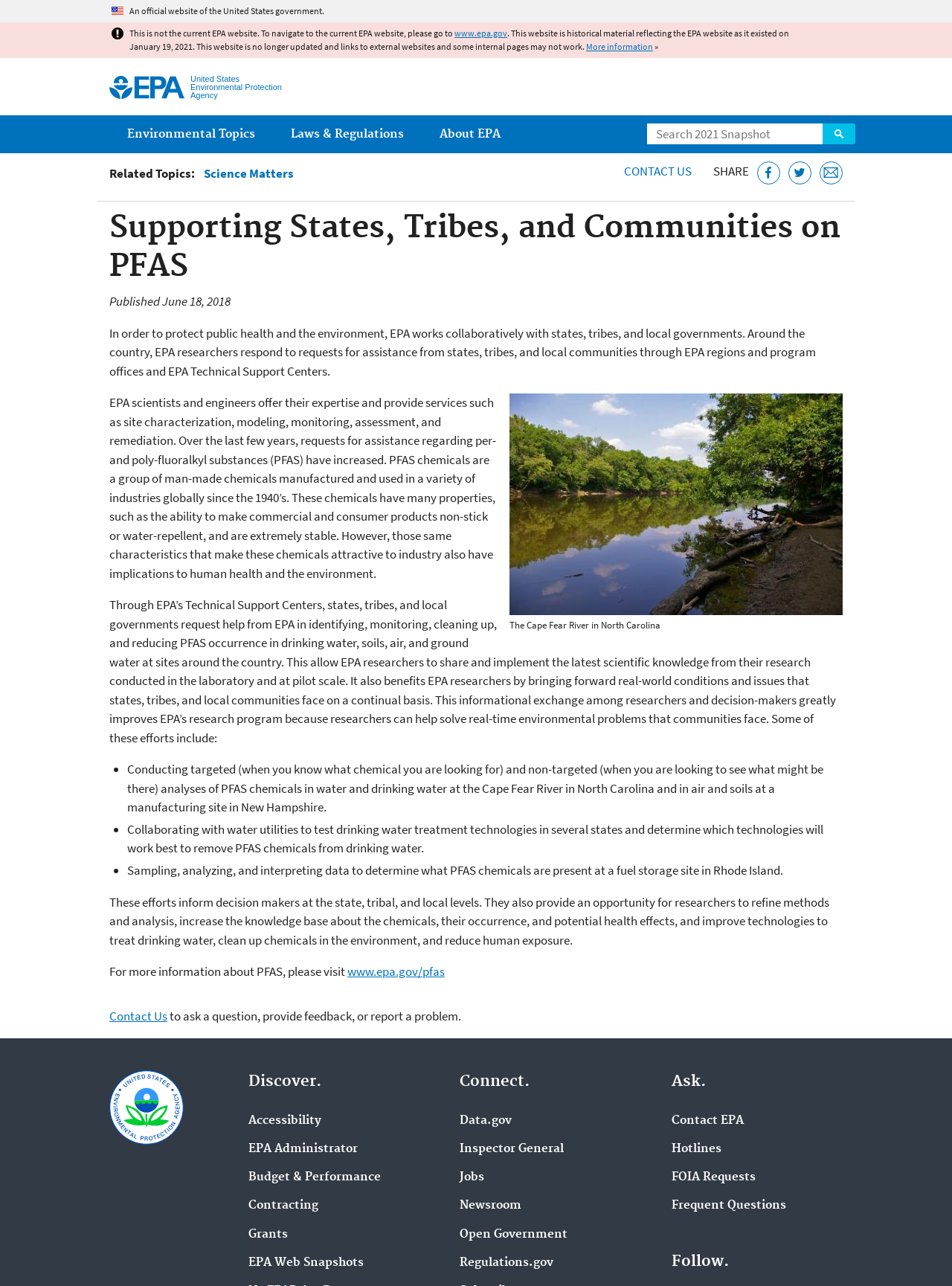Describe all visible elements and their arrangement on the webpage.

The webpage is about the United States Environmental Protection Agency (EPA) and its efforts to support states, tribes, and local communities in addressing environmental issues, particularly per- and poly-fluoralkyl substances (PFAS). 

At the top of the page, there is a link to jump to the main content, followed by a notification that this website is historical material and not the current EPA website. There is also a link to the current EPA website and more information about the historical website.

Below this, there is a search bar and a main menu with three categories: Environmental Topics, Laws & Regulations, and About EPA. The Environmental Topics menu has 15 subtopics, including Air, Bed Bugs, and Water. The Laws & Regulations menu has 8 subtopics, including By Business Sector and Guidance. The About EPA menu has 9 subtopics, including EPA Administrator and Jobs and Internships.

The main content of the page is divided into sections. The first section describes how EPA researchers respond to requests for assistance from states, tribes, and local communities. There is an image of the Cape Fear River in North Carolina, which is mentioned in the text as a site where EPA scientists have worked on PFAS issues.

The text explains that EPA scientists and engineers provide services such as site characterization, modeling, monitoring, assessment, and remediation to help states, tribes, and local governments address PFAS contamination. It also describes the properties and risks of PFAS chemicals and how EPA researchers are working to identify, monitor, clean up, and reduce PFAS occurrence in drinking water, soils, air, and groundwater.

The page lists several specific efforts by EPA researchers, including conducting targeted and non-targeted analyses of PFAS chemicals, collaborating with water utilities to test drinking water treatment technologies, and sampling and analyzing data to determine what PFAS chemicals are present at a fuel storage site.

At the bottom of the page, there are links to more information about PFAS, a contact us section, and a section with links to accessibility, the EPA Administrator, and budget and performance information.